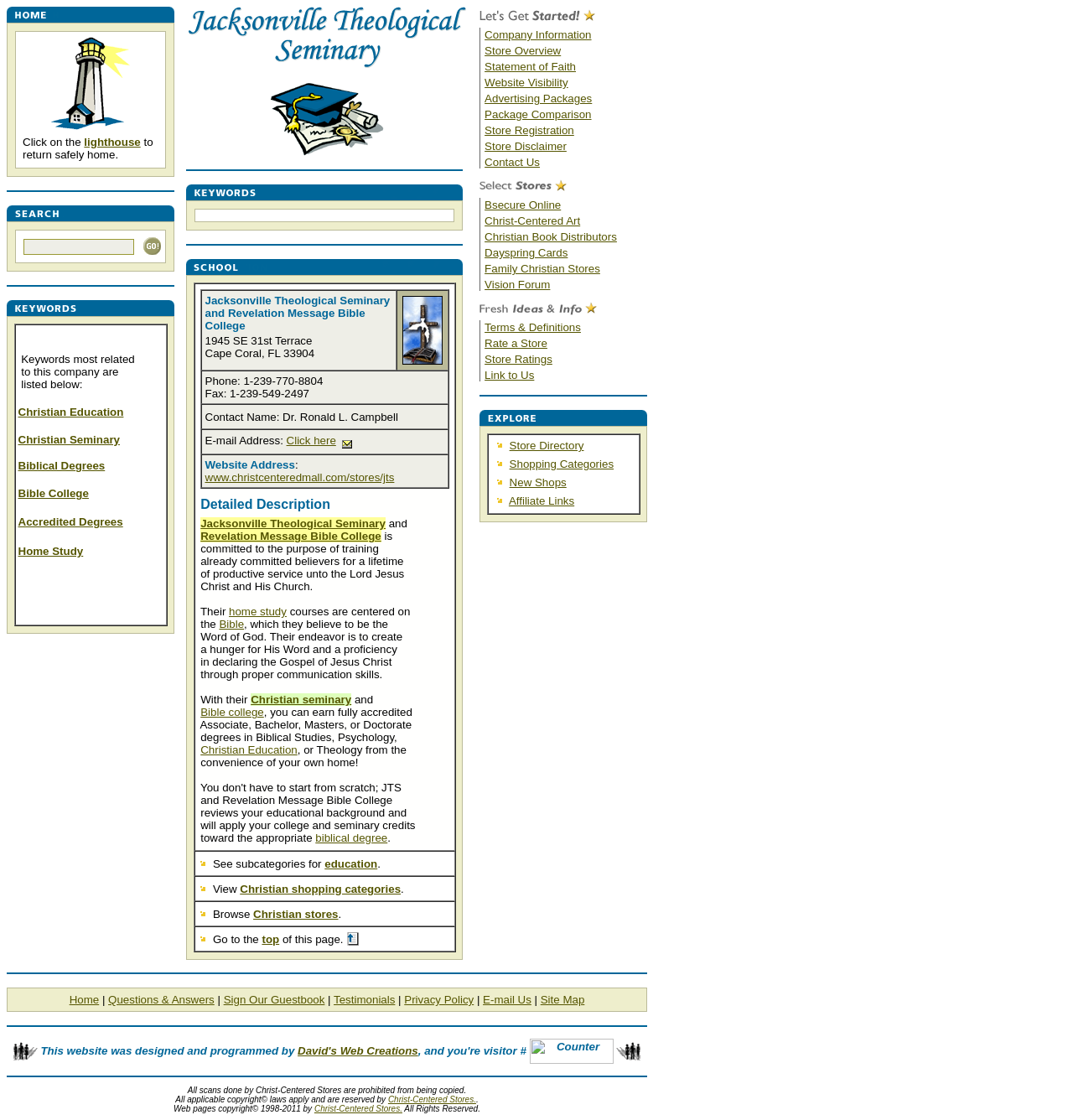What can be searched on this website?
Examine the image closely and answer the question with as much detail as possible.

The webpage has a search function that allows users to search for Christian stores and services, as well as a specific website, www.christcenteredstore.com.